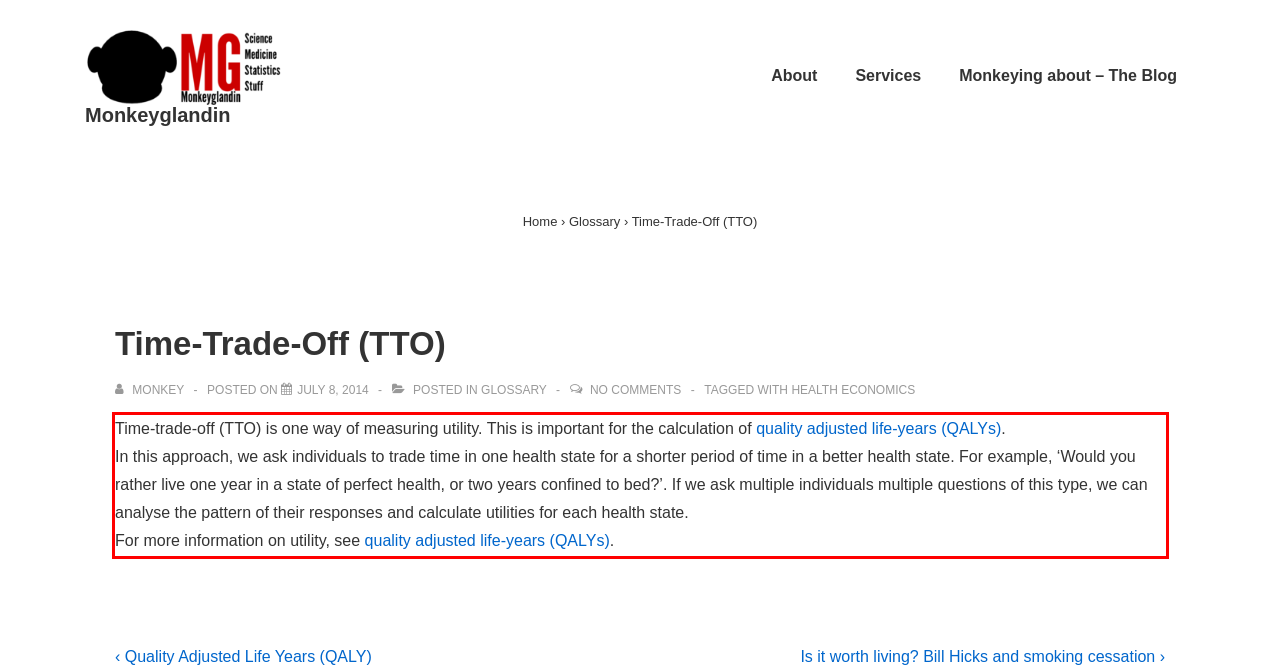Your task is to recognize and extract the text content from the UI element enclosed in the red bounding box on the webpage screenshot.

Time-trade-off (TTO) is one way of measuring utility. This is important for the calculation of quality adjusted life-years (QALYs). In this approach, we ask individuals to trade time in one health state for a shorter period of time in a better health state. For example, ‘Would you rather live one year in a state of perfect health, or two years confined to bed?’. If we ask multiple individuals multiple questions of this type, we can analyse the pattern of their responses and calculate utilities for each health state. For more information on utility, see quality adjusted life-years (QALYs).